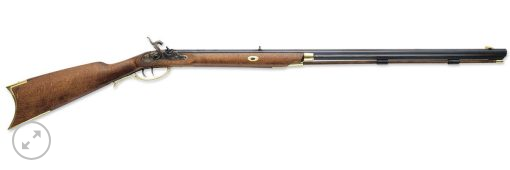Offer a detailed narrative of the scene depicted in the image.

The image showcases the Traditions™ Crockett Squirrel Rifle, a .32 caliber firearm designed for small game hunting. This elegant muzzleloader features a long, lean profile highlighted by a beautifully crafted wooden stock and intricate brass inlays. The rifle is equipped with a sleek blued octagonal barrel measuring 32 inches, enhancing both its aesthetic appeal and performance. Known for its accuracy, the Crockett Rifle incorporates a double-set trigger mechanism and fixed blade sights, making it an excellent choice for hunters seeking precision and craftsmanship in their firearms. With a lightweight design, this rifle balances style and functionality, suitable for both novice and seasoned hunters.